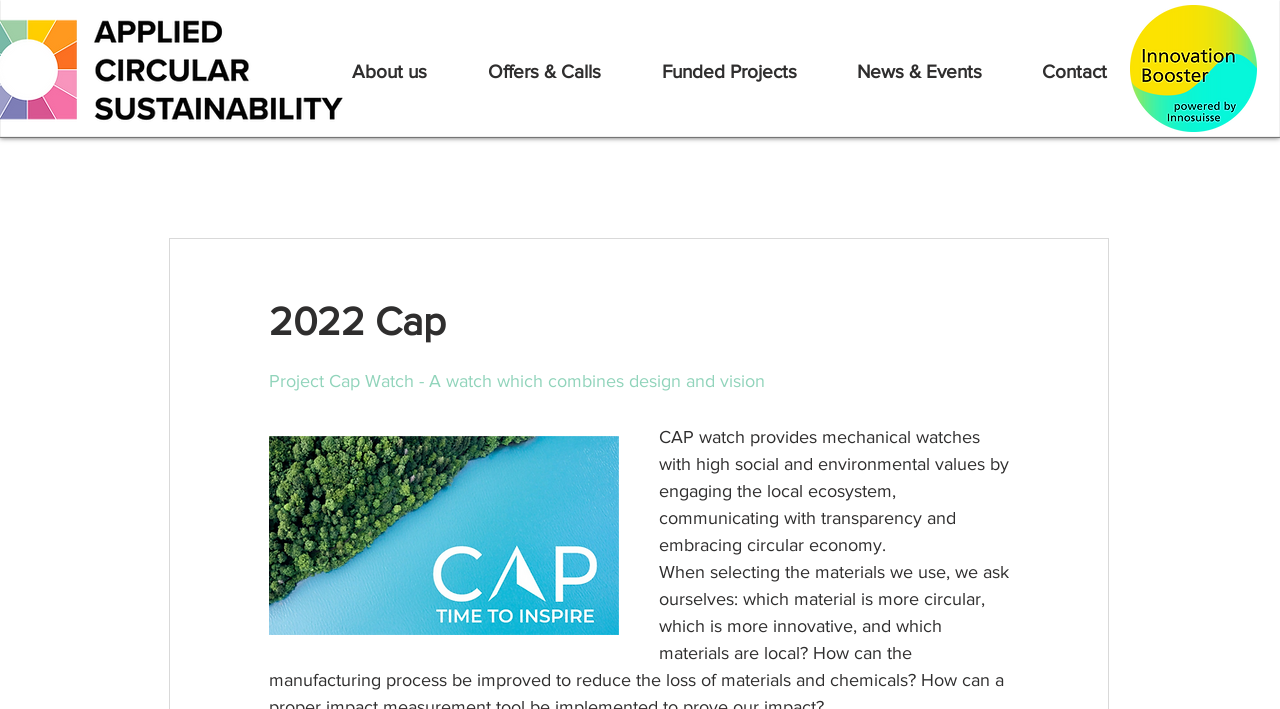Mark the bounding box of the element that matches the following description: "Contact".

[0.806, 0.059, 0.904, 0.144]